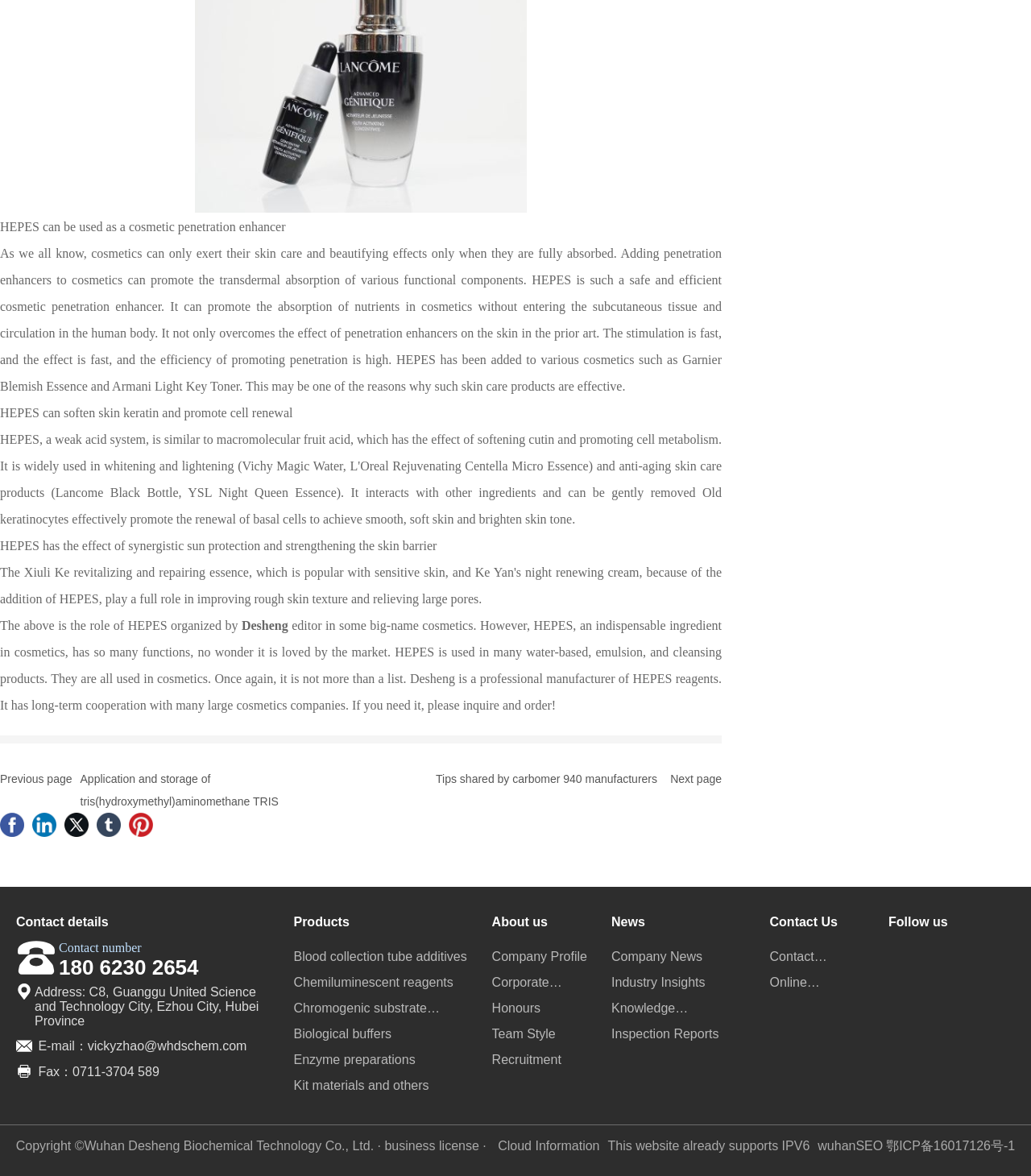Determine the bounding box coordinates of the clickable area required to perform the following instruction: "Read the company news". The coordinates should be represented as four float numbers between 0 and 1: [left, top, right, bottom].

[0.593, 0.803, 0.723, 0.824]